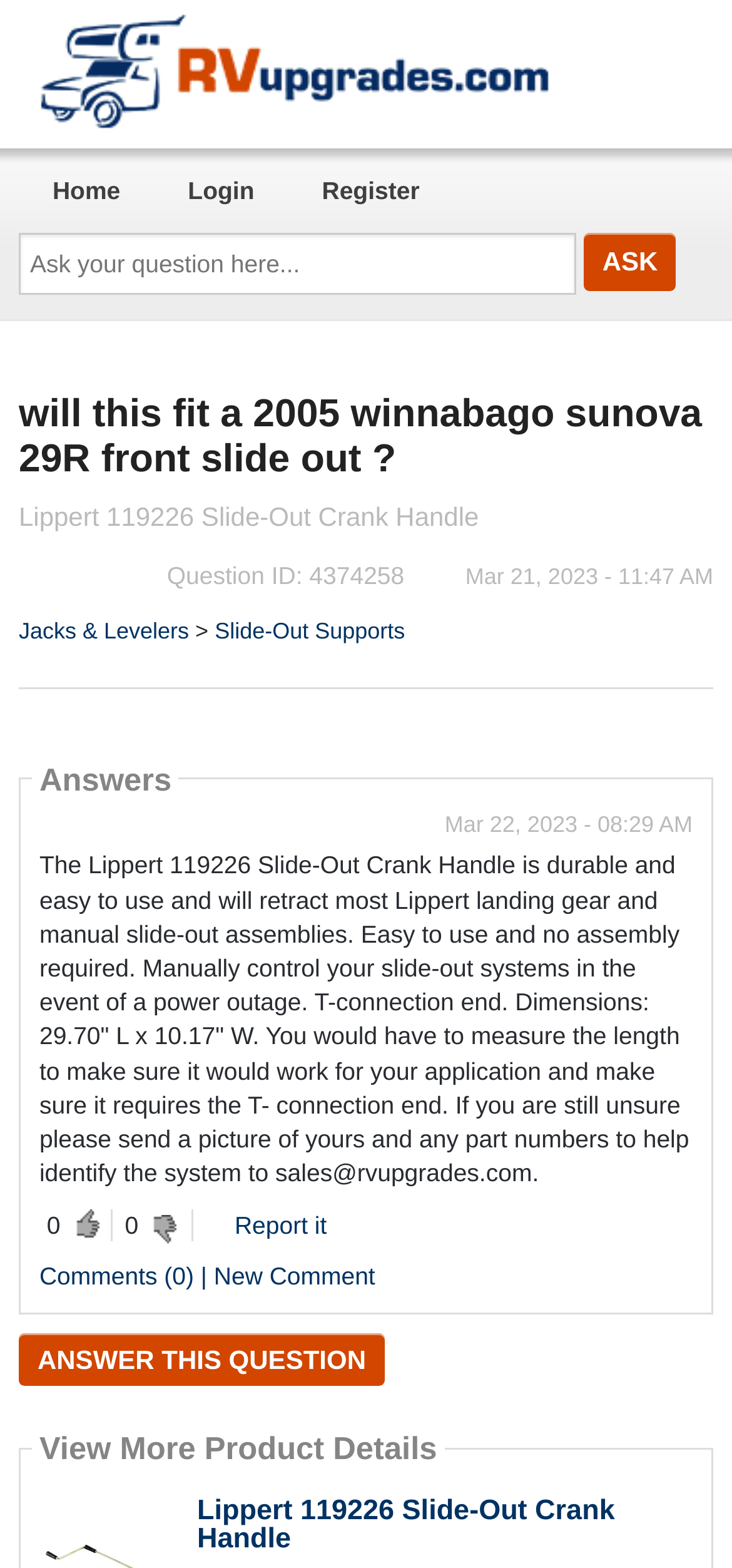Determine the bounding box coordinates for the clickable element required to fulfill the instruction: "View product details". Provide the coordinates as four float numbers between 0 and 1, i.e., [left, top, right, bottom].

[0.269, 0.953, 0.84, 0.991]